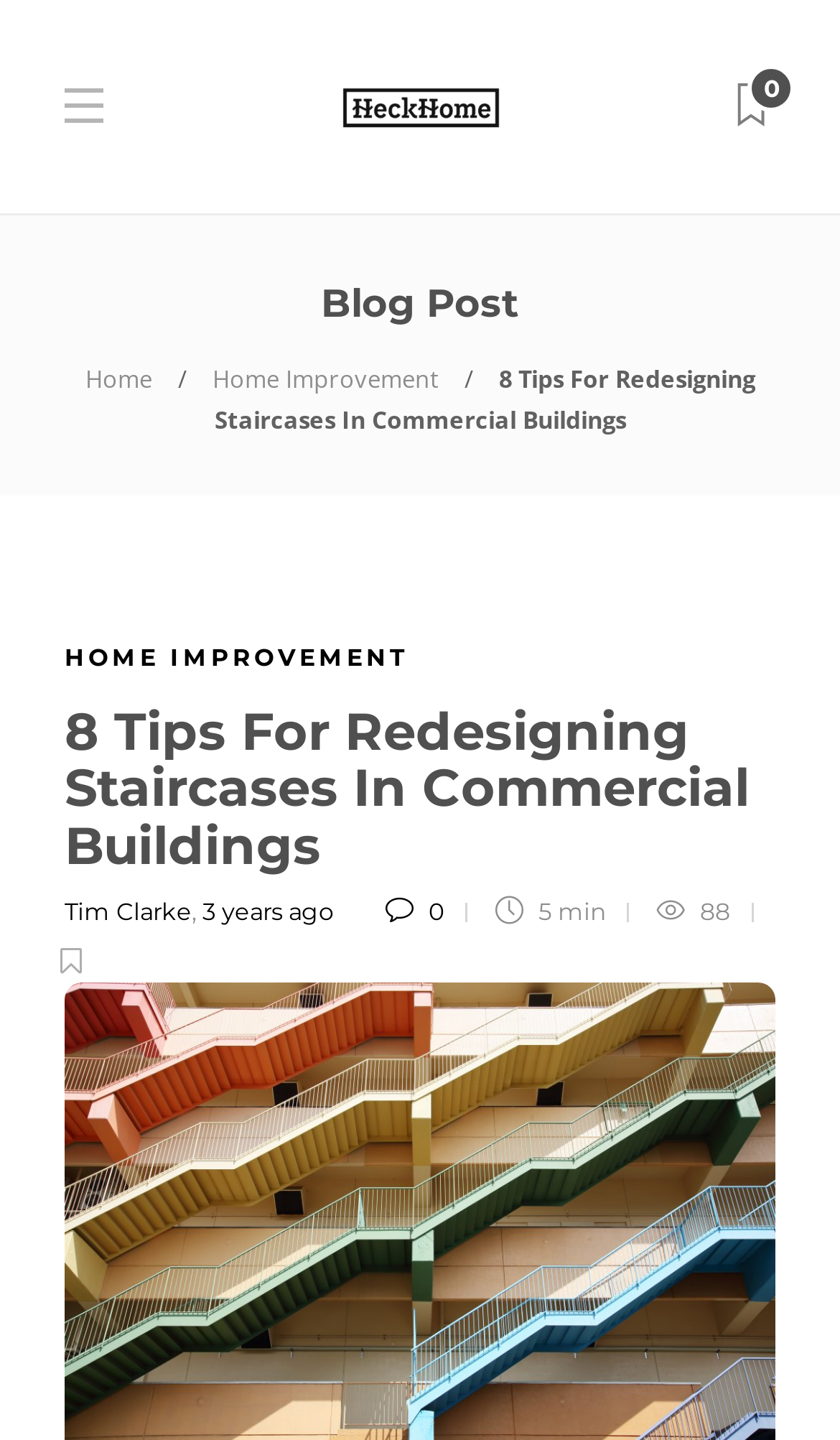Pinpoint the bounding box coordinates for the area that should be clicked to perform the following instruction: "visit the home improvement page".

[0.253, 0.251, 0.522, 0.274]